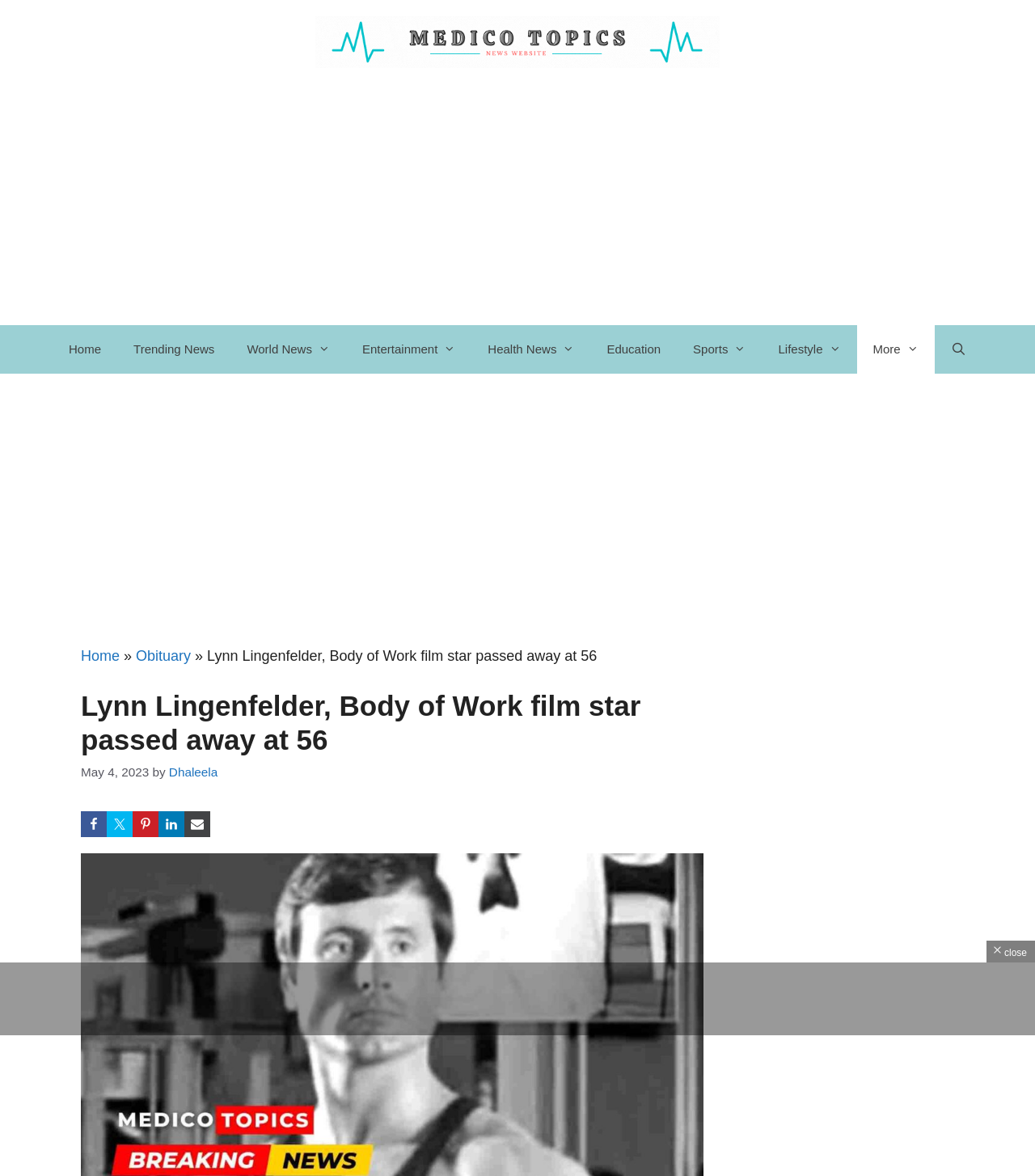Construct a thorough caption encompassing all aspects of the webpage.

The webpage is an obituary article about Lynn Lingenfelder, a Body for Life Champion and personal trainer who passed away at the age of 56. At the top of the page, there is a banner with a link to the website's homepage, accompanied by an image of the website's logo. Below the banner, there is a navigation menu with links to various sections of the website, including Home, Trending News, World News, Entertainment, Health News, Education, Sports, Lifestyle, and More.

The main content of the article is located in the middle of the page, with a heading that reads "Lynn Lingenfelder, Body of Work film star passed away at 56". Below the heading, there is a subheading with the date "May 4, 2023" and the author's name "Dhaleela". The article's content is not explicitly described in the accessibility tree, but it likely contains a detailed account of Lynn Lingenfelder's life and death.

On the right side of the article, there are social media sharing links, including Facebook, Twitter, Pinterest, LinkedIn, and Email, each accompanied by a small icon. There are also two advertisements, one located above the article and another below it, both in the form of iframes.

At the bottom of the page, there is a small "close" button located at the top-right corner.